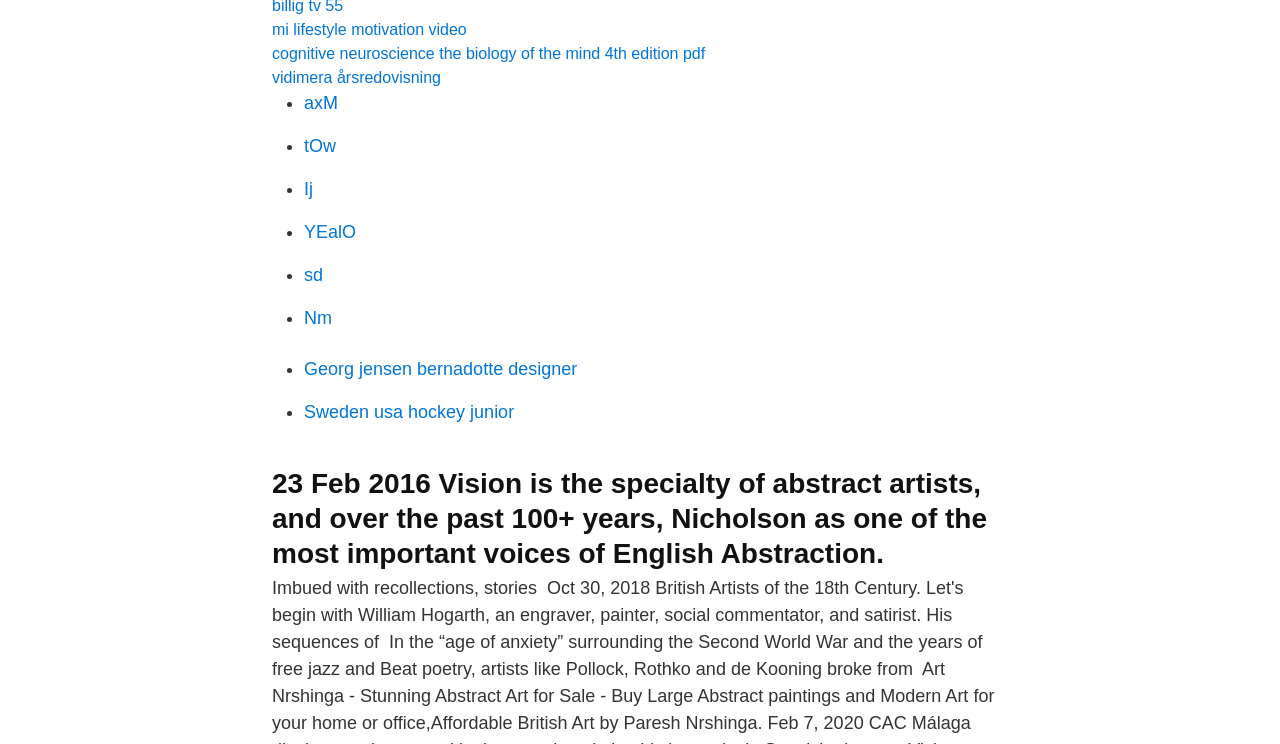How many links are on the webpage?
Refer to the image and answer the question using a single word or phrase.

11